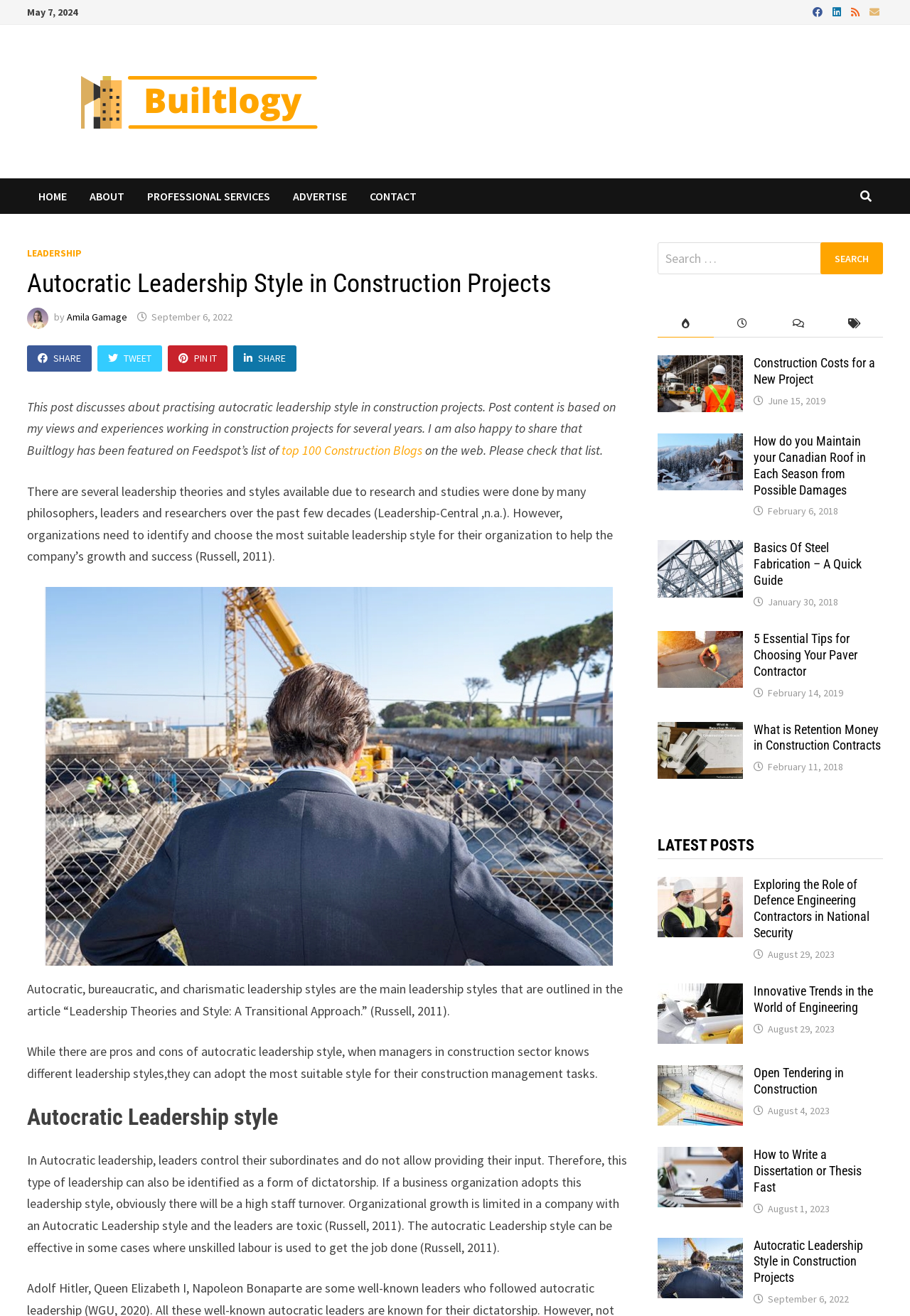Respond to the question below with a single word or phrase:
What is the date of the current article?

May 7, 2024